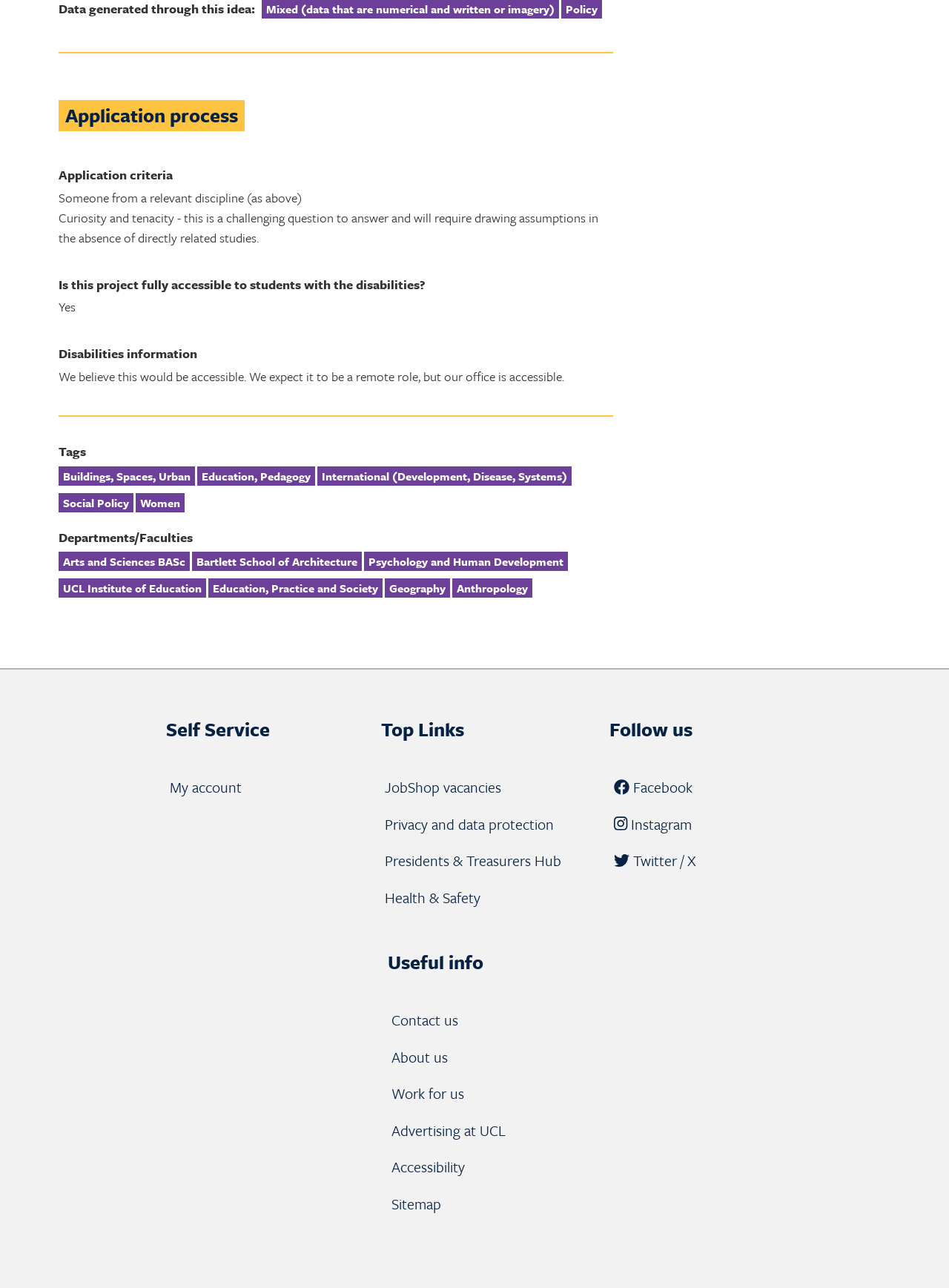Locate the bounding box coordinates of the element you need to click to accomplish the task described by this instruction: "Contact us".

[0.406, 0.778, 0.49, 0.807]